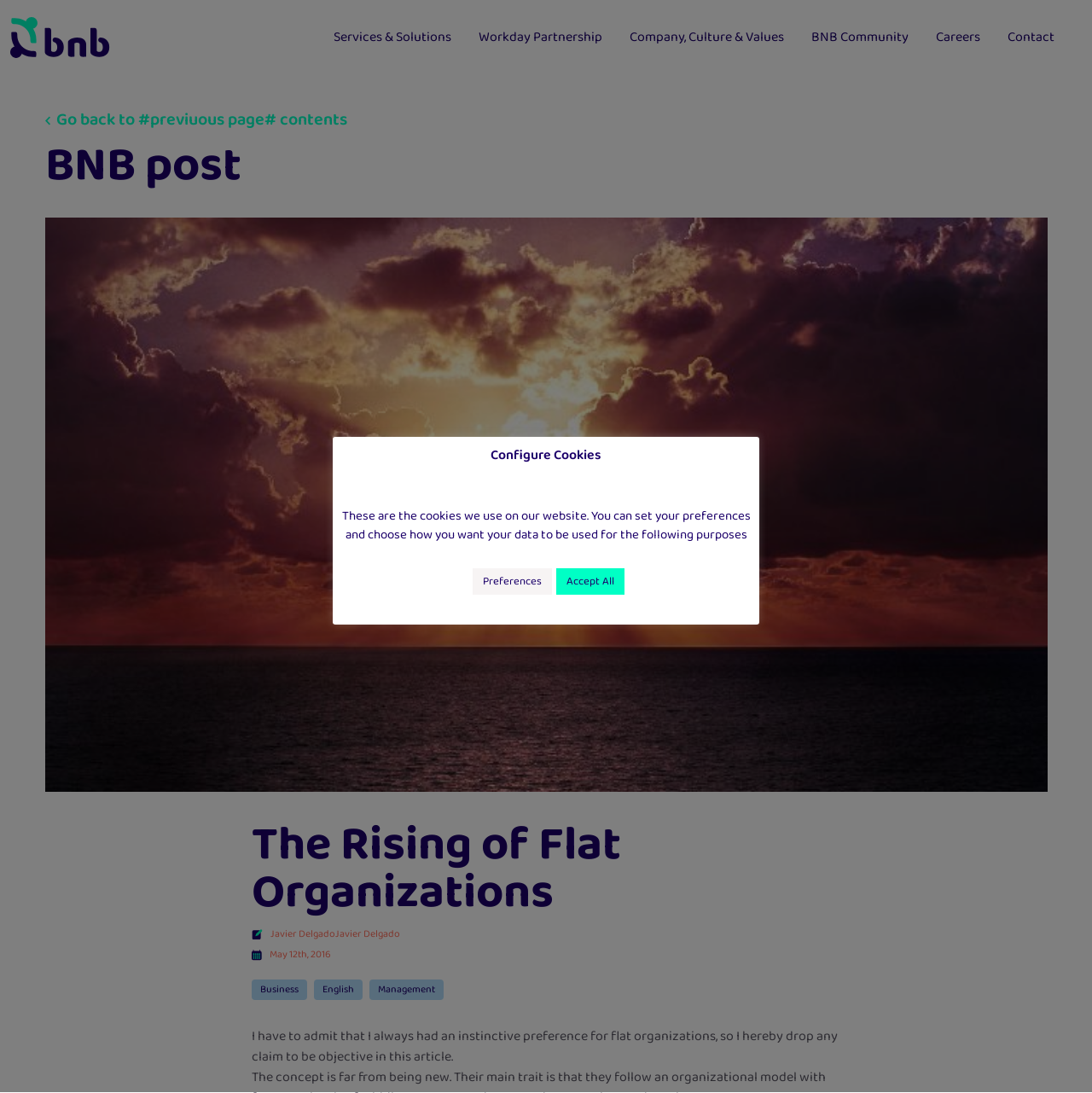Describe every aspect of the webpage in a detailed manner.

The webpage appears to be a blog post or article titled "The Rising of Flat Organizations" on a website called BNET Builders. At the top left corner, there is a logo image with a link to the theme front page. 

Below the logo, there is a navigation menu with links to various sections of the website, including Services & Solutions, Workday Partnership, Company, Culture & Values, BNB Community, Careers, and Contact. 

On the left side of the page, there is a link to go back to the previous page's contents, accompanied by a small image. 

The main content of the page starts with a heading "BNB post" followed by the title of the article "The Rising of Flat Organizations" in a larger font. Below the title, there is an image of the author, along with the author's name "Javier Delgado" and the date "May 12th, 2016". 

The article itself begins with a paragraph of text, which states that the author has an instinctive preference for flat organizations and therefore cannot claim to be objective in the article. 

On the right side of the page, there are links to related categories, including Business, English, and Management. 

At the bottom of the page, there is a section related to cookie configuration, with a heading "Configure Cookies" and a paragraph of text explaining the use of cookies on the website. There are two buttons, "Preferences" and "Accept All", allowing users to set their cookie preferences.